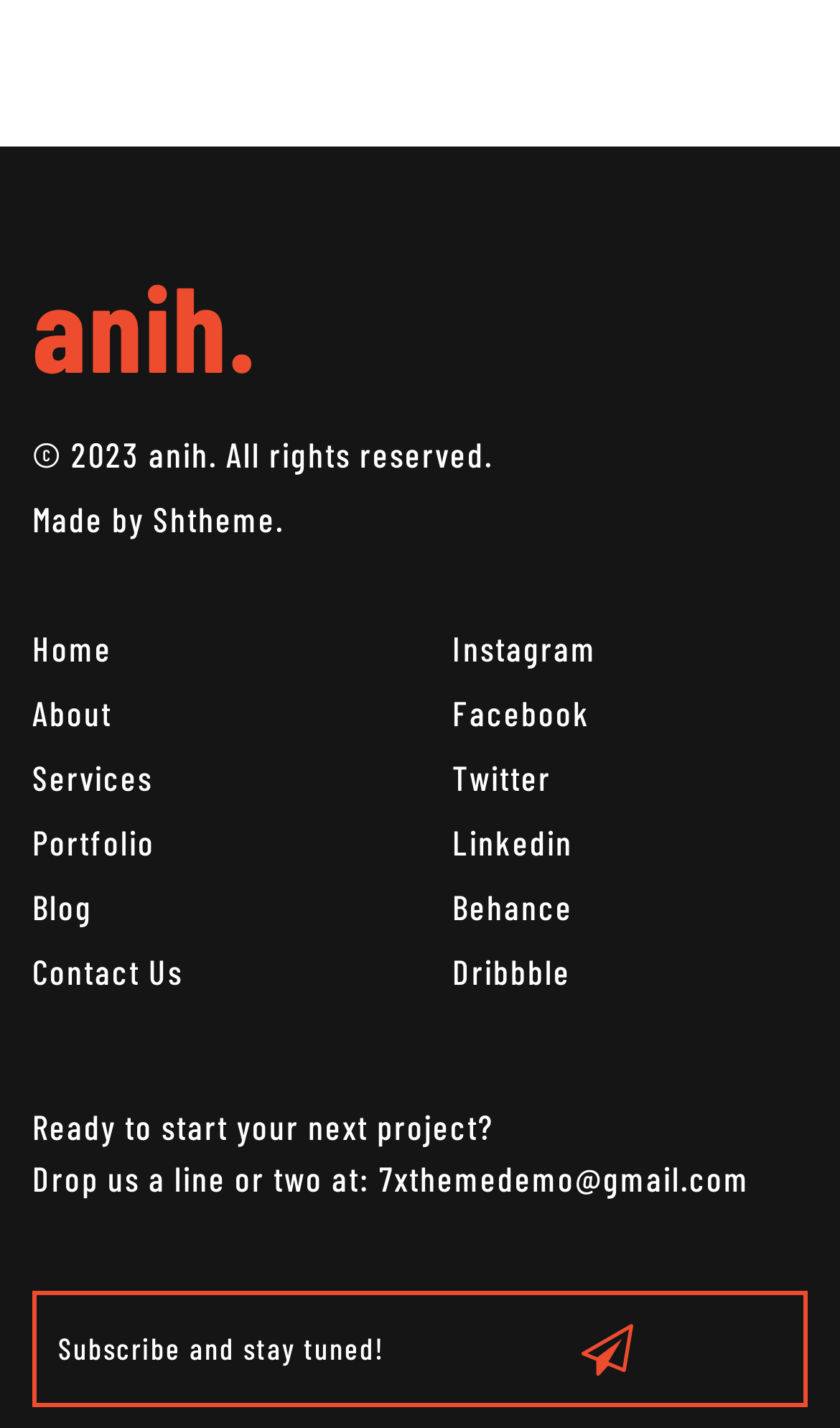What is the purpose of the textbox?
Please analyze the image and answer the question with as much detail as possible.

I inferred the purpose of the textbox by reading the text next to it, which says 'Subscribe and stay tuned!'. This suggests that the textbox is for users to input their information to subscribe to something.